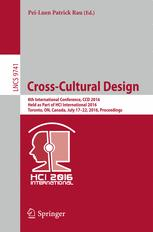In which city was the 8th International Conference on Cross-Cultural Design held?
Based on the image, answer the question with a single word or brief phrase.

Toronto